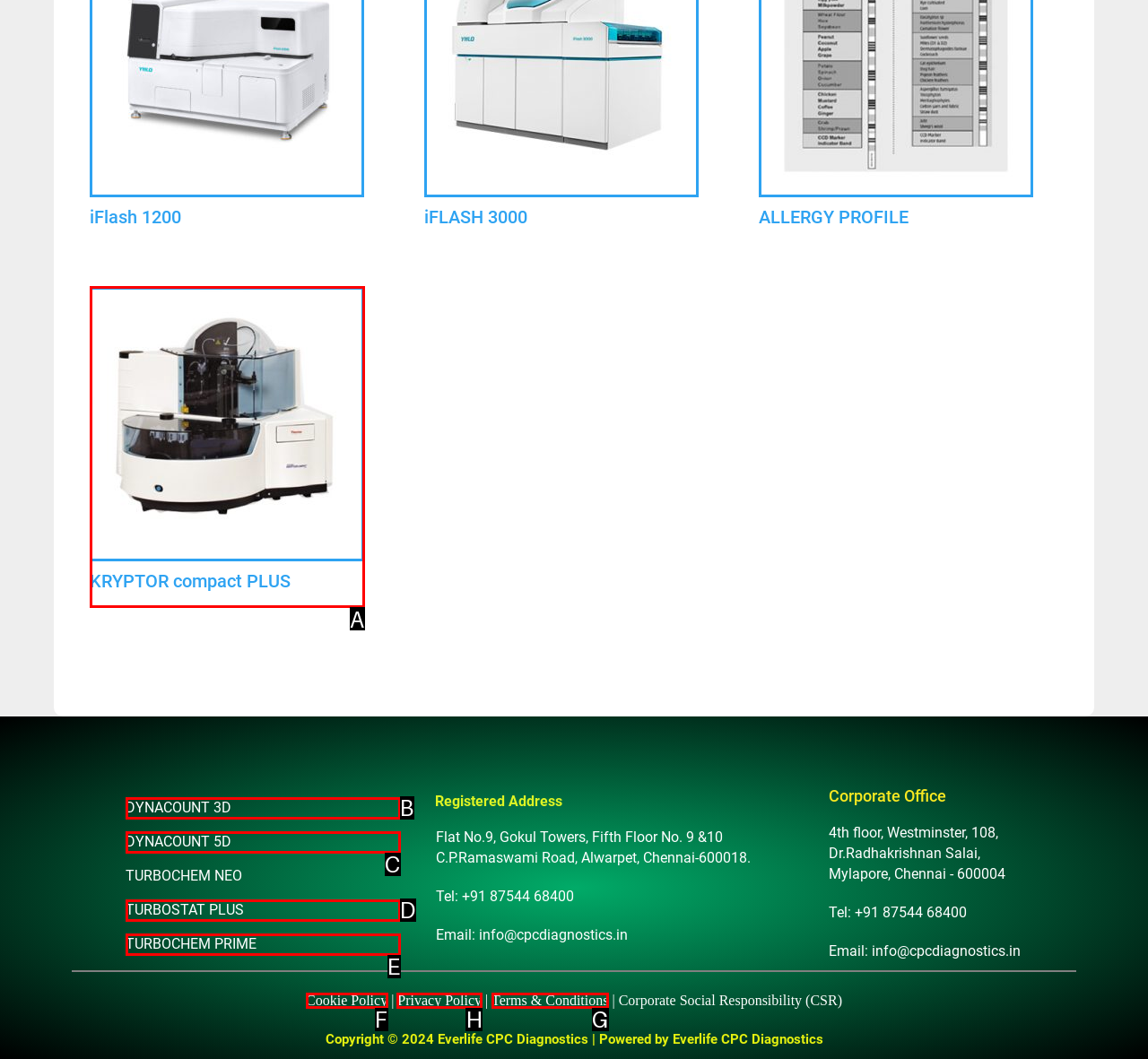What option should you select to complete this task: read Privacy Policy? Indicate your answer by providing the letter only.

H